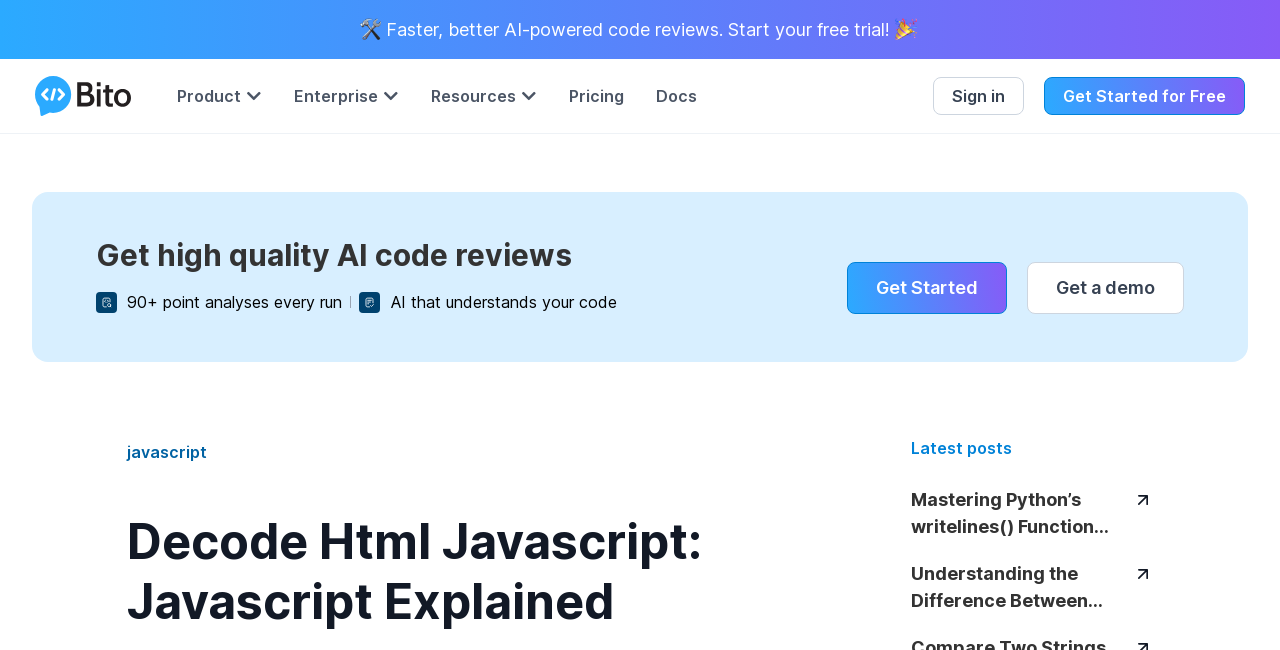What is the difference between the 'Product' and 'Enterprise' menu items?
Using the image as a reference, give a one-word or short phrase answer.

Target audience